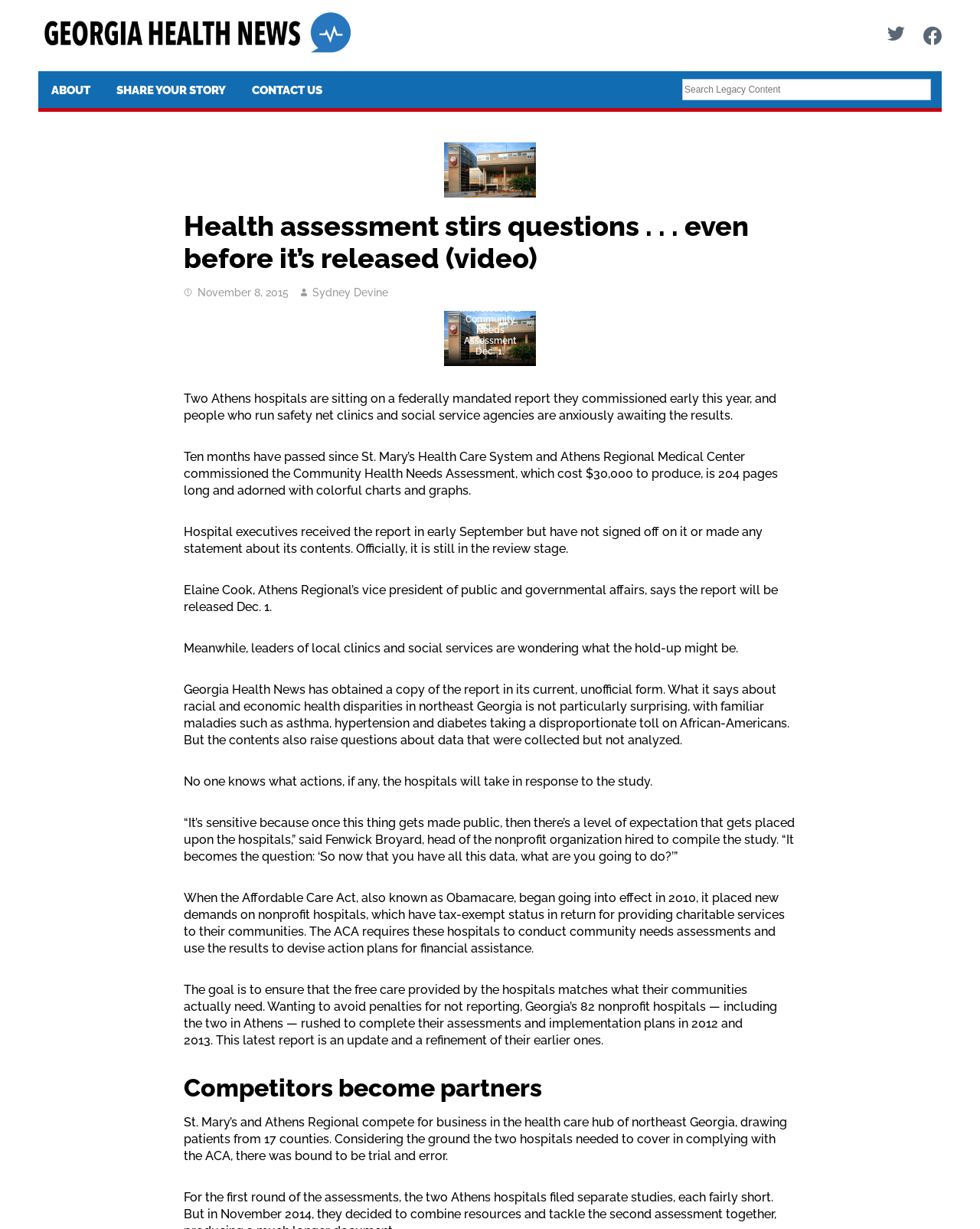Analyze the image and answer the question with as much detail as possible: 
What is the purpose of the Community Health Needs Assessment?

I determined the answer by reading the text content of the article, specifically the paragraph that explains the purpose of the Community Health Needs Assessment, which is to ensure that the free care provided by the hospitals matches what their communities actually need.